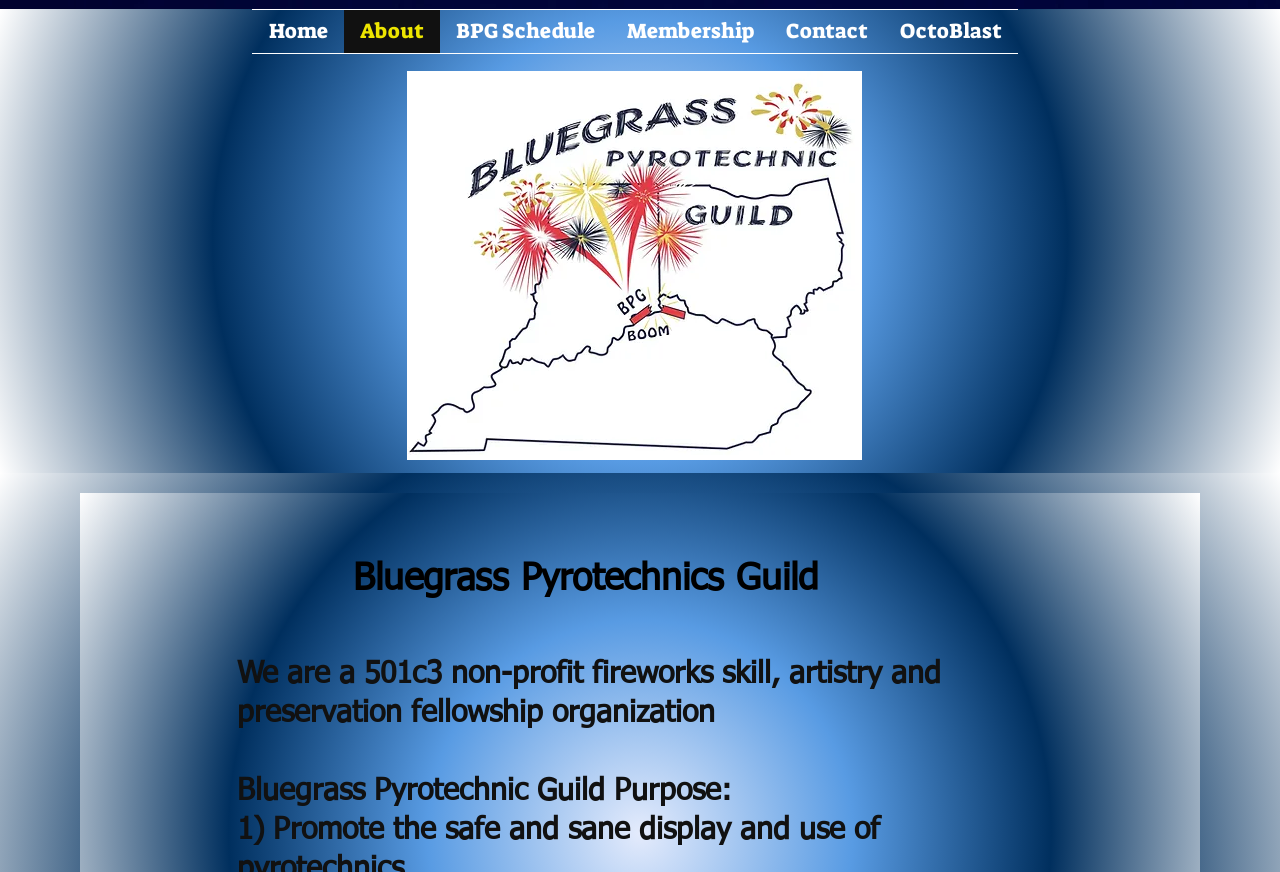Provide the bounding box for the UI element matching this description: "Membership".

[0.477, 0.011, 0.602, 0.061]